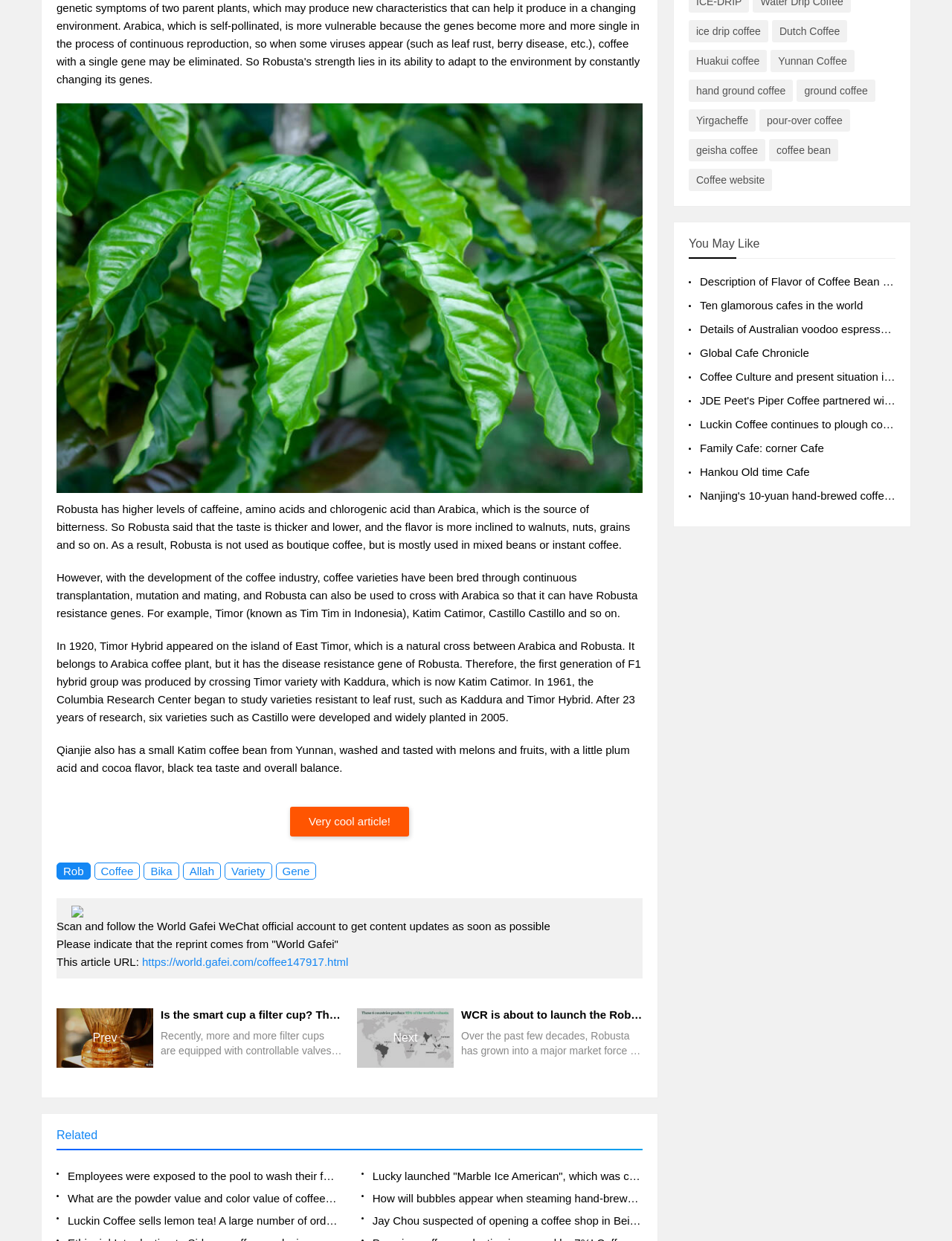What is the purpose of the 'Scan and follow' section?
Could you give a comprehensive explanation in response to this question?

The 'Scan and follow' section is located at the bottom of the webpage and invites users to scan and follow the World Gafei WeChat official account to get content updates as soon as possible.